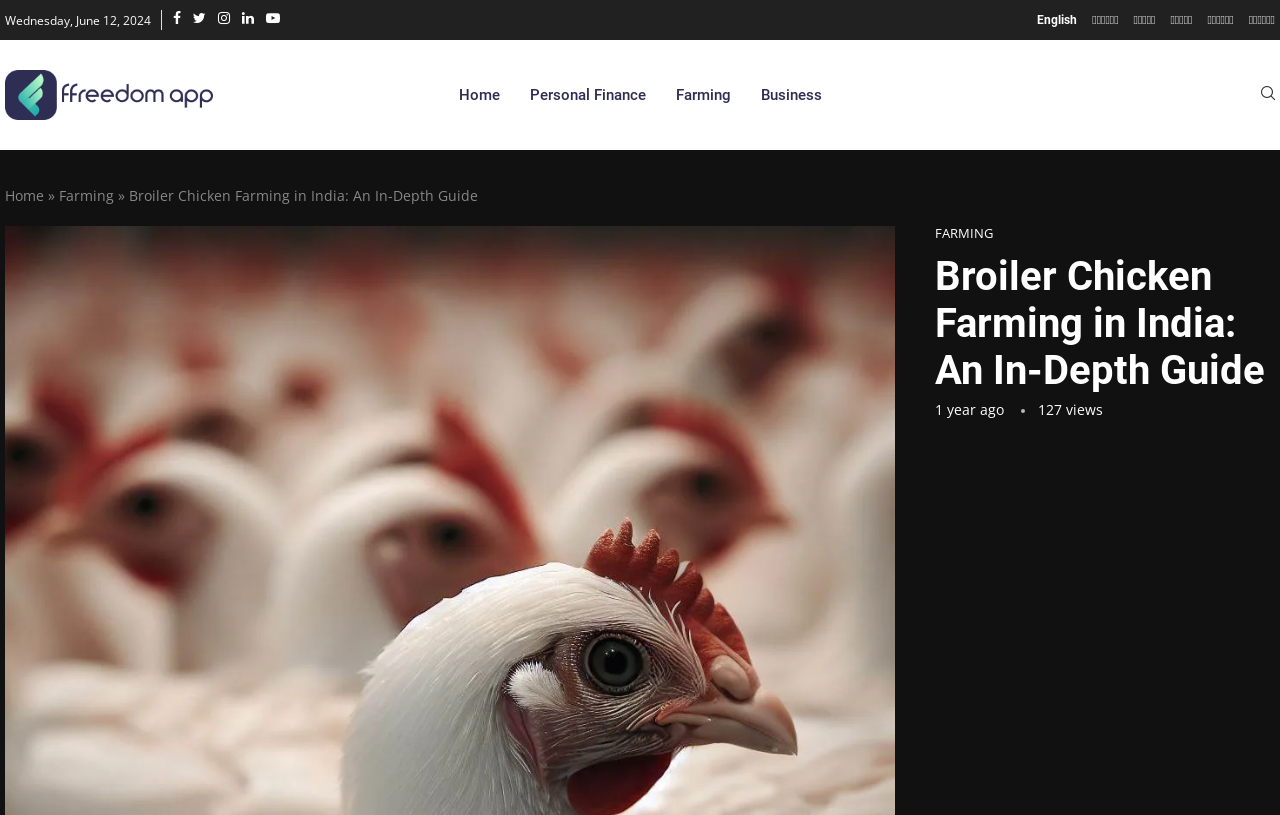What is the date displayed on the webpage?
Using the image as a reference, deliver a detailed and thorough answer to the question.

I found the date by looking at the StaticText element with the OCR text 'Wednesday, June 12, 2024' at the top of the webpage.